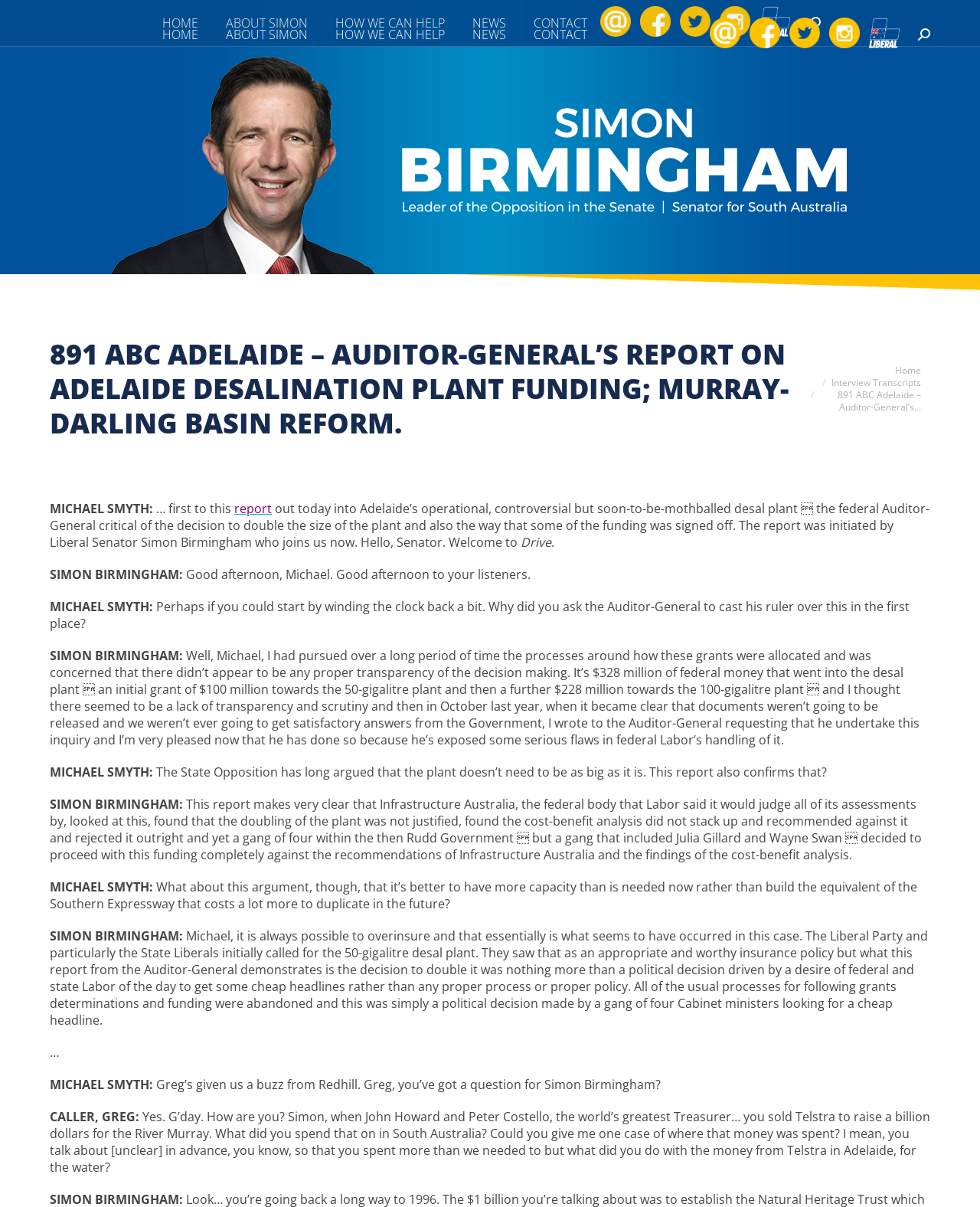Find the bounding box coordinates for the element described here: "News".

[0.479, 0.01, 0.52, 0.048]